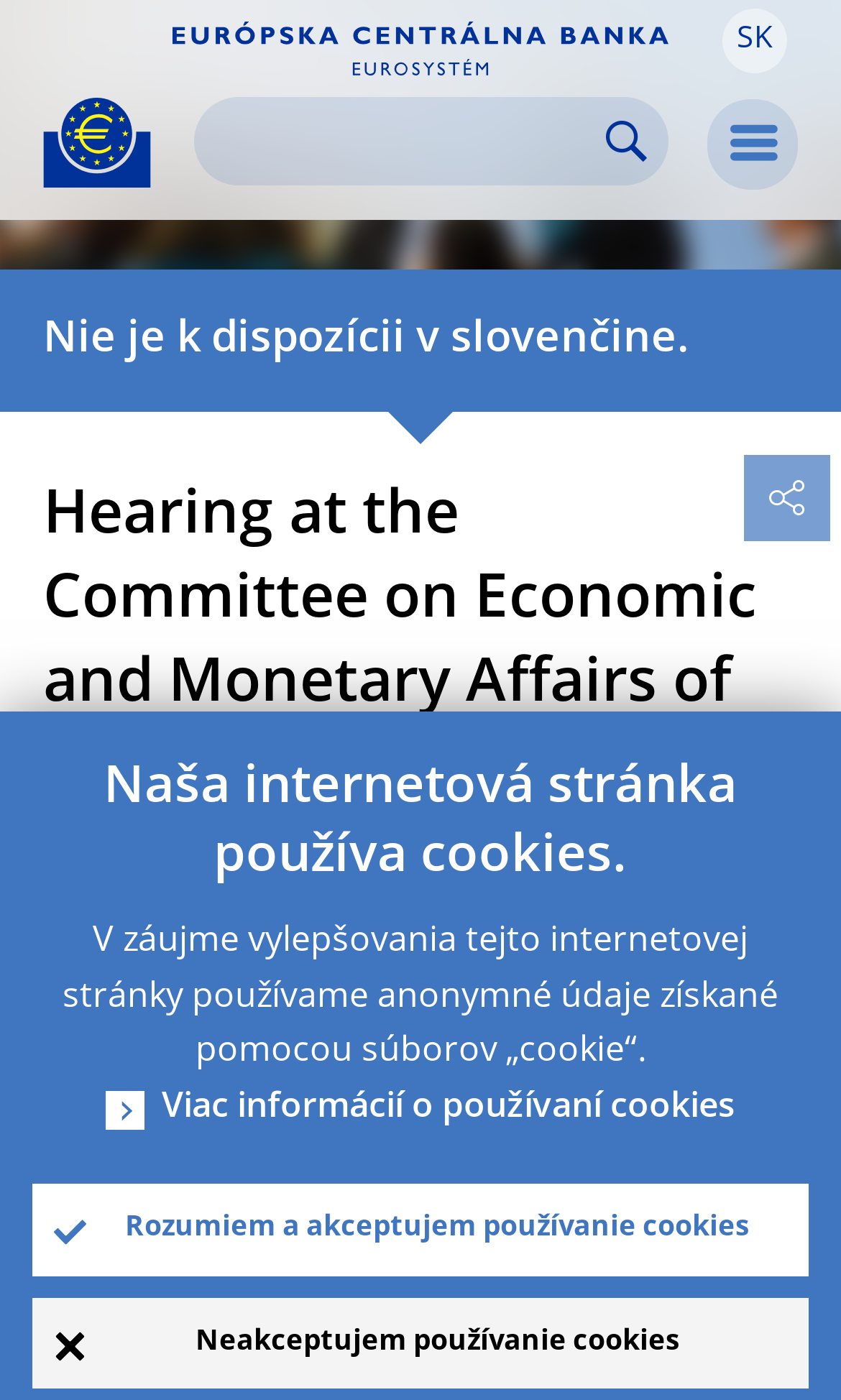What is the purpose of the search box?
Examine the screenshot and reply with a single word or phrase.

To search the website